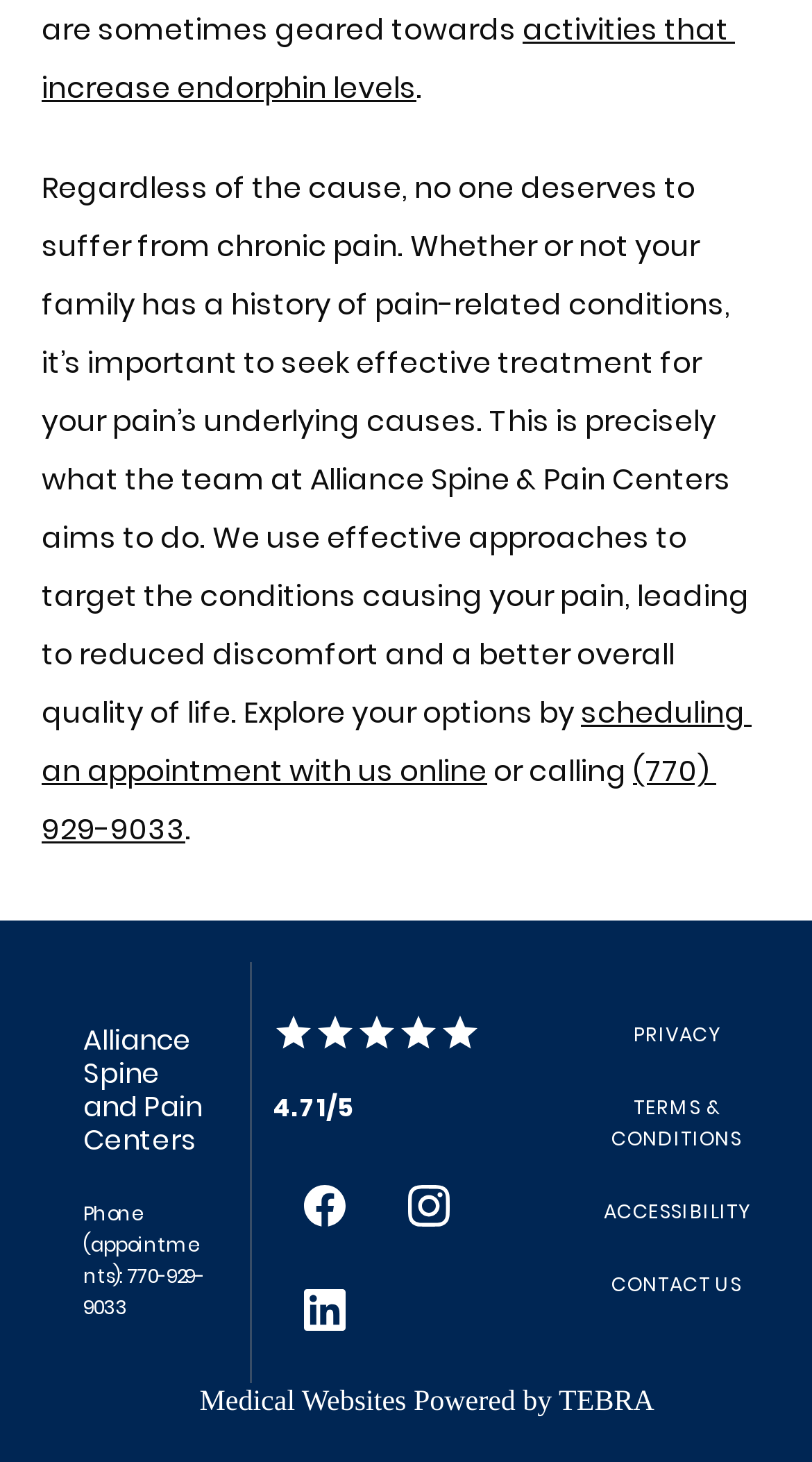Identify the bounding box coordinates of the region I need to click to complete this instruction: "Visit Alliance Spine and Pain Centers on Facebook".

[0.336, 0.79, 0.464, 0.861]